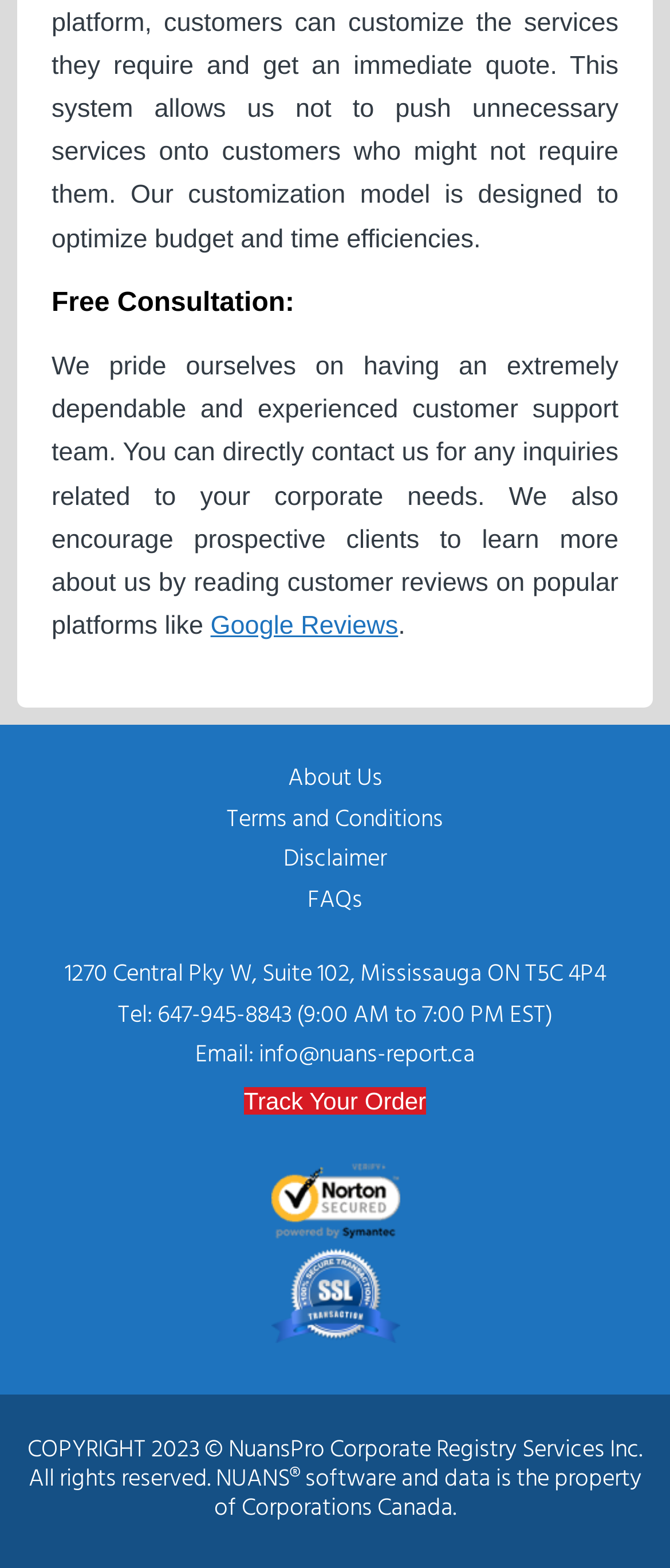Using the image as a reference, answer the following question in as much detail as possible:
What is the company's review platform?

I found the review platform by looking at the text that says 'You can directly contact us for any inquiries related to your corporate needs. We also encourage prospective clients to learn more about us by reading customer reviews on popular platforms like Google Reviews'.